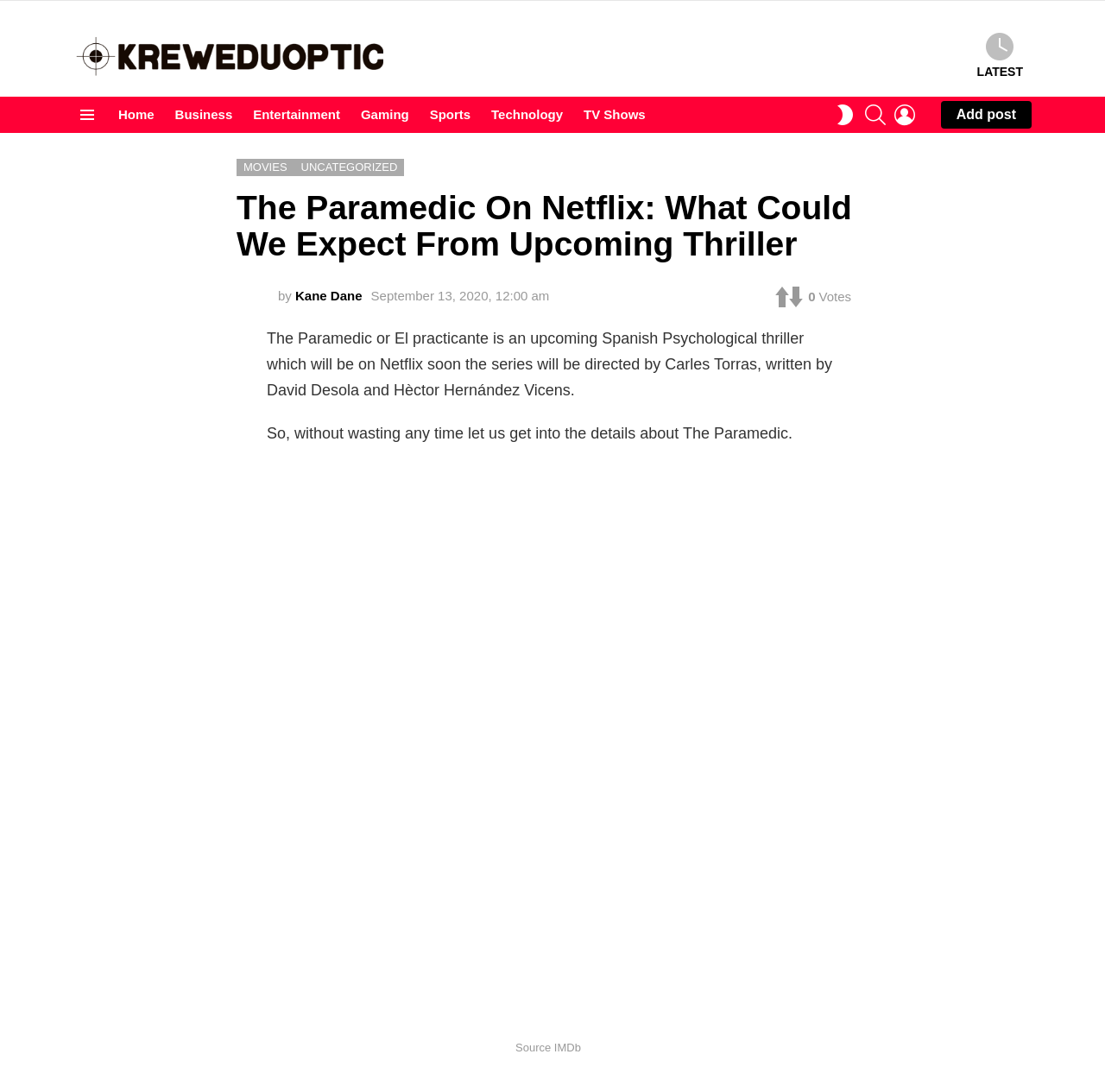Elaborate on the information and visuals displayed on the webpage.

The webpage is about an upcoming Spanish psychological thriller series called "The Paramedic" or "El practicante" that will be released on Netflix soon. The series is directed by Carles Torras and written by David Desola and Hèctor Hernández Vicens.

At the top left corner, there is a logo of "Kreweduoptic" with a link to the website. Next to it, there is a menu with links to different categories such as "Home", "Business", "Entertainment", and more.

On the top right corner, there are several links and buttons, including "LATEST", "SEARCH", "LOGIN", and "Add post". There is also a button to switch the skin of the website.

Below the menu, there is a header section with links to "MOVIES" and "UNCATEGORIZED". The title of the article "The Paramedic On Netflix: What Could We Expect From Upcoming Thriller" is displayed prominently in this section.

The article is written by "Kane Dane Kane Dane" and was published on September 13, 2020, at 12:00 am. The content of the article is divided into several paragraphs, with the first paragraph providing an overview of the series.

There is an image of the series "The Paramedic" from IMDb, which takes up most of the space in the middle of the webpage. The image has a caption "Source IMDb" at the bottom.

Overall, the webpage provides information about the upcoming Netflix series "The Paramedic" and its details, with a prominent image and several links to other categories and articles.